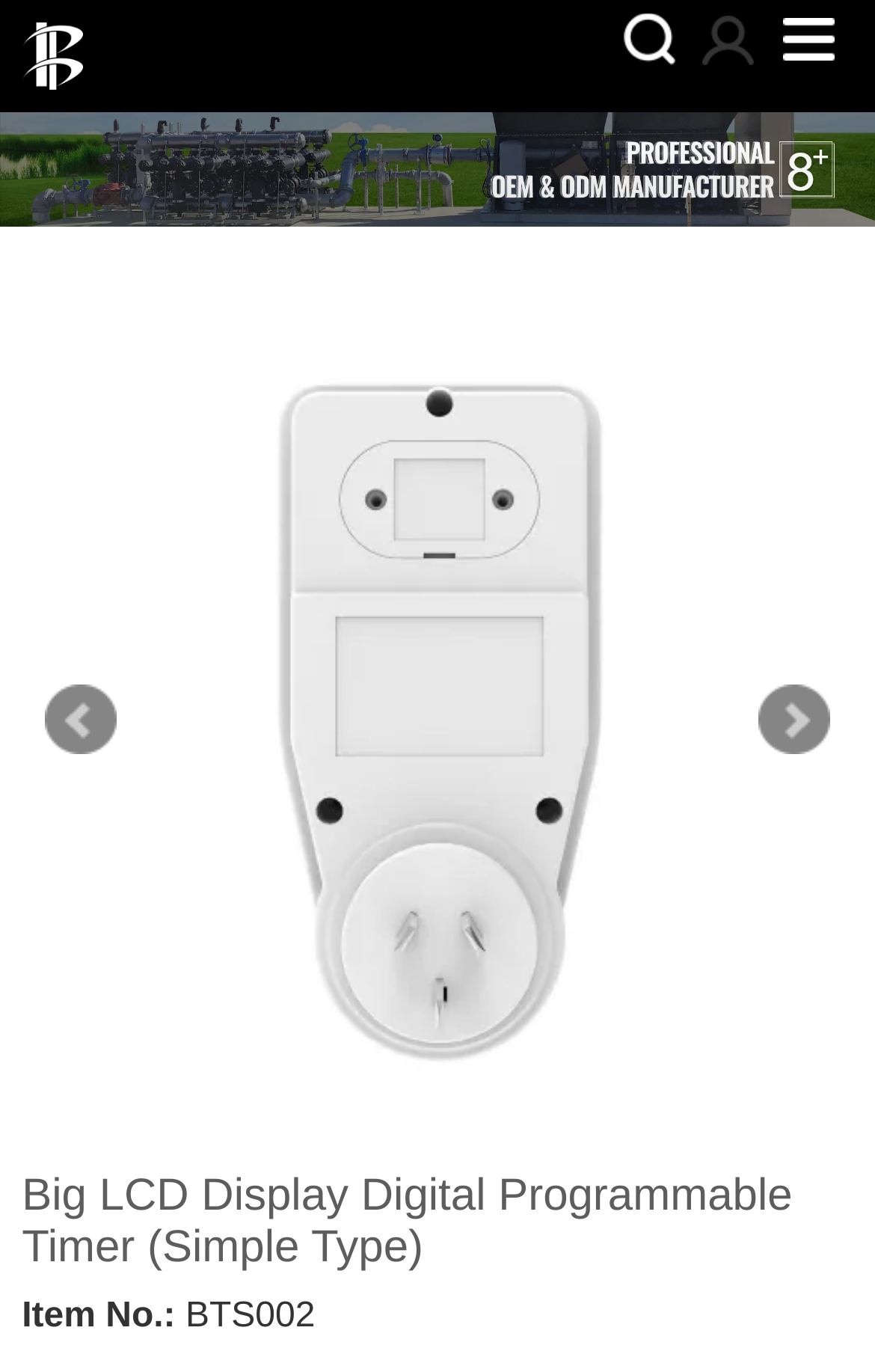Utilize the details in the image to give a detailed response to the question: What is the type of product displayed?

I inferred the type of product by looking at the heading element that says 'Big LCD Display Digital Programmable Timer (Simple Type)'.